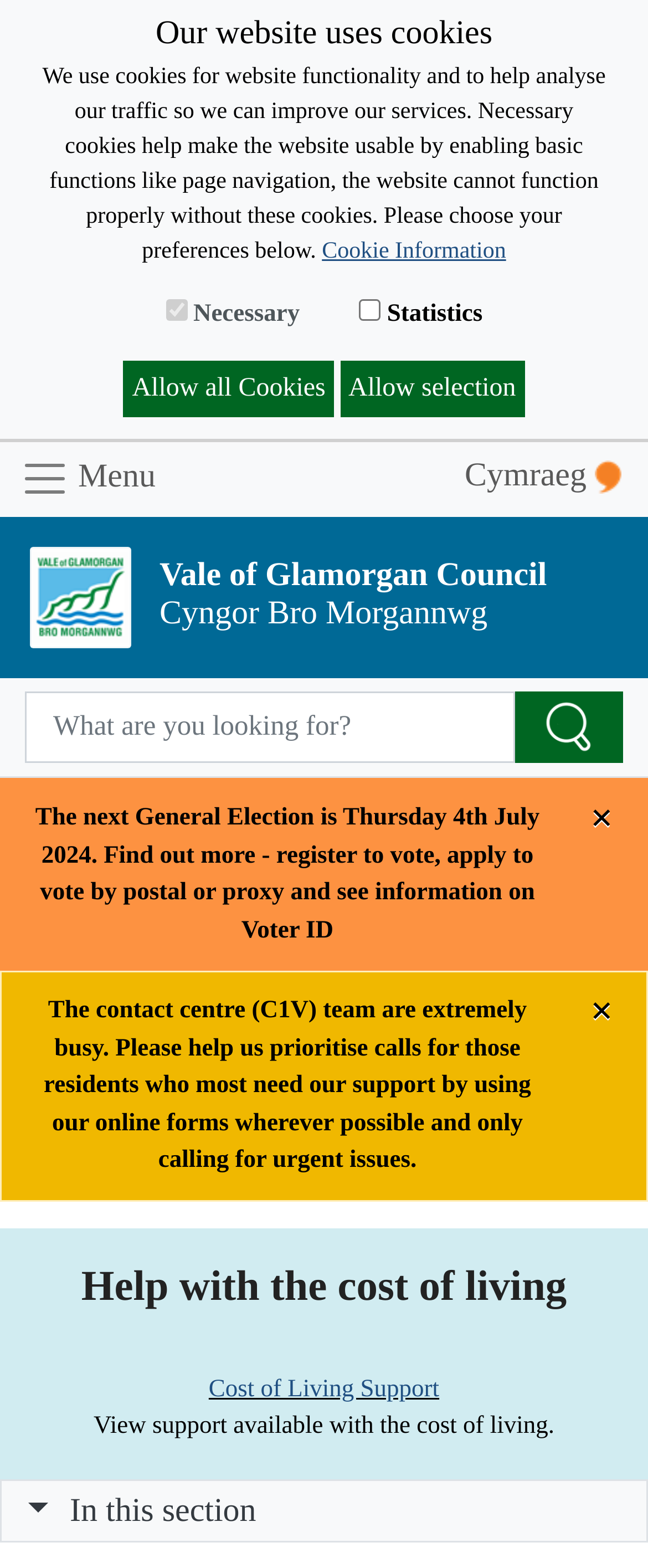Pinpoint the bounding box coordinates for the area that should be clicked to perform the following instruction: "Read more about the next general election".

[0.054, 0.513, 0.833, 0.602]